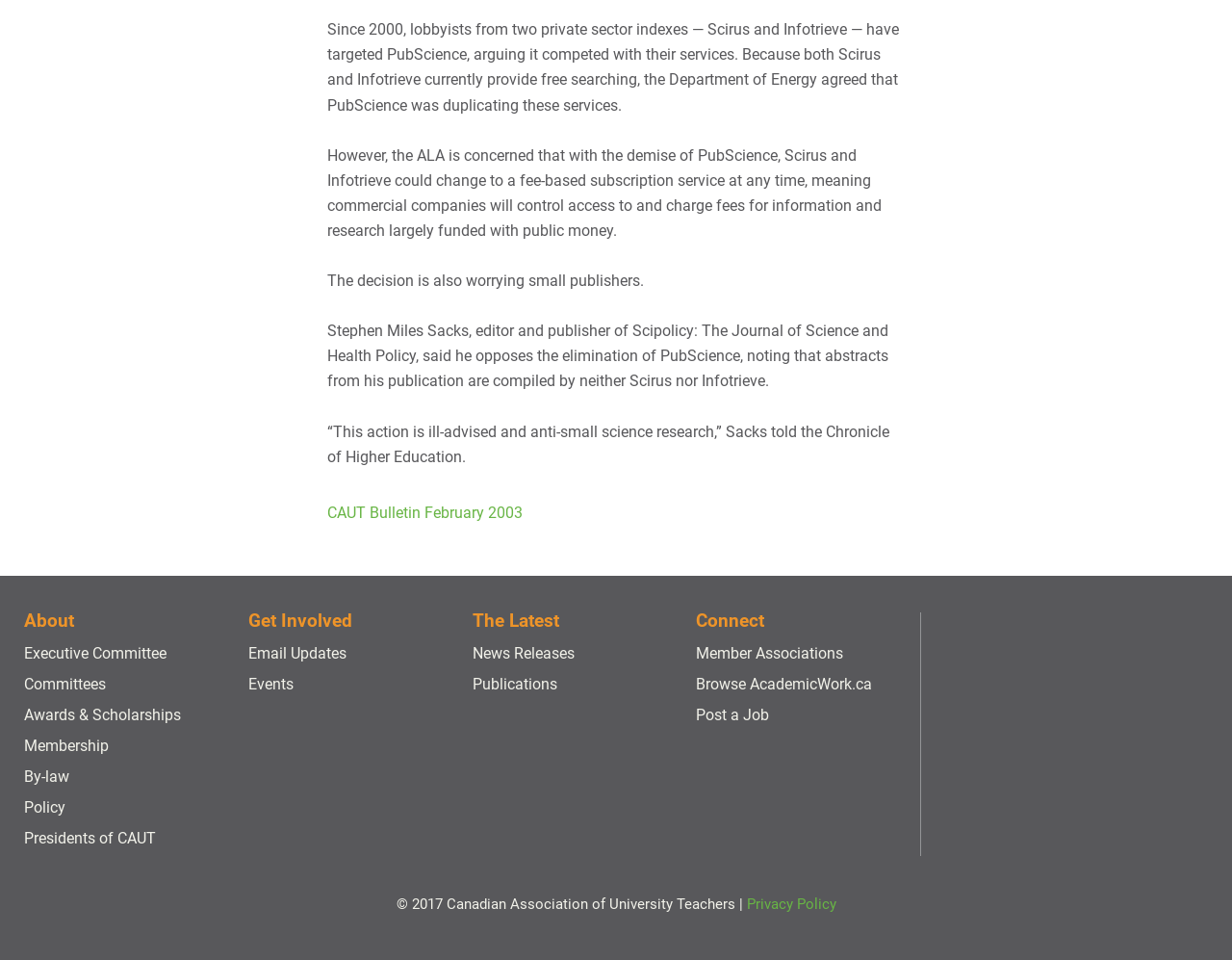Provide the bounding box for the UI element matching this description: "Post a Job".

[0.565, 0.735, 0.624, 0.754]